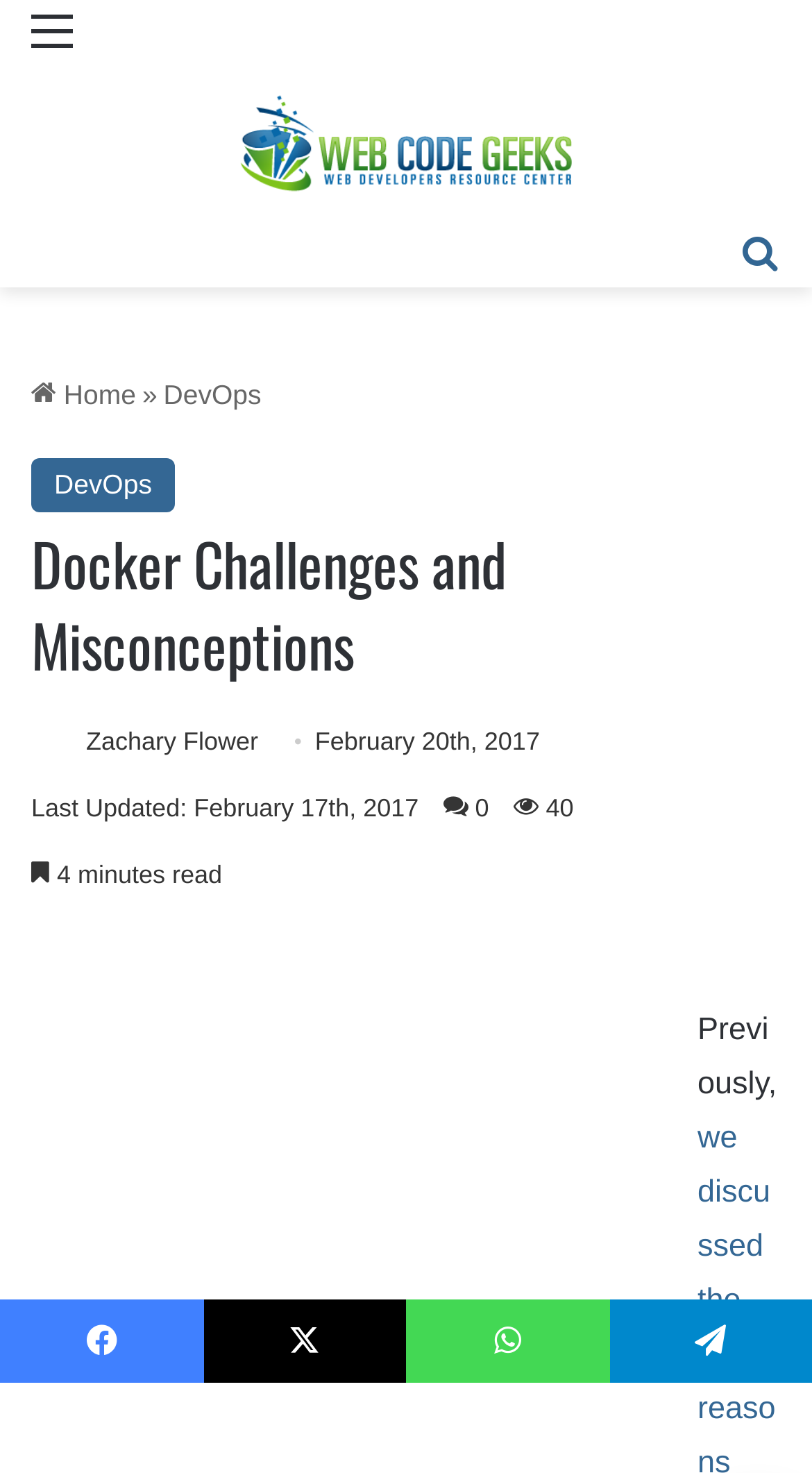Please provide the bounding box coordinates in the format (top-left x, top-left y, bottom-right x, bottom-right y). Remember, all values are floating point numbers between 0 and 1. What is the bounding box coordinate of the region described as: Search for

[0.91, 0.151, 0.962, 0.215]